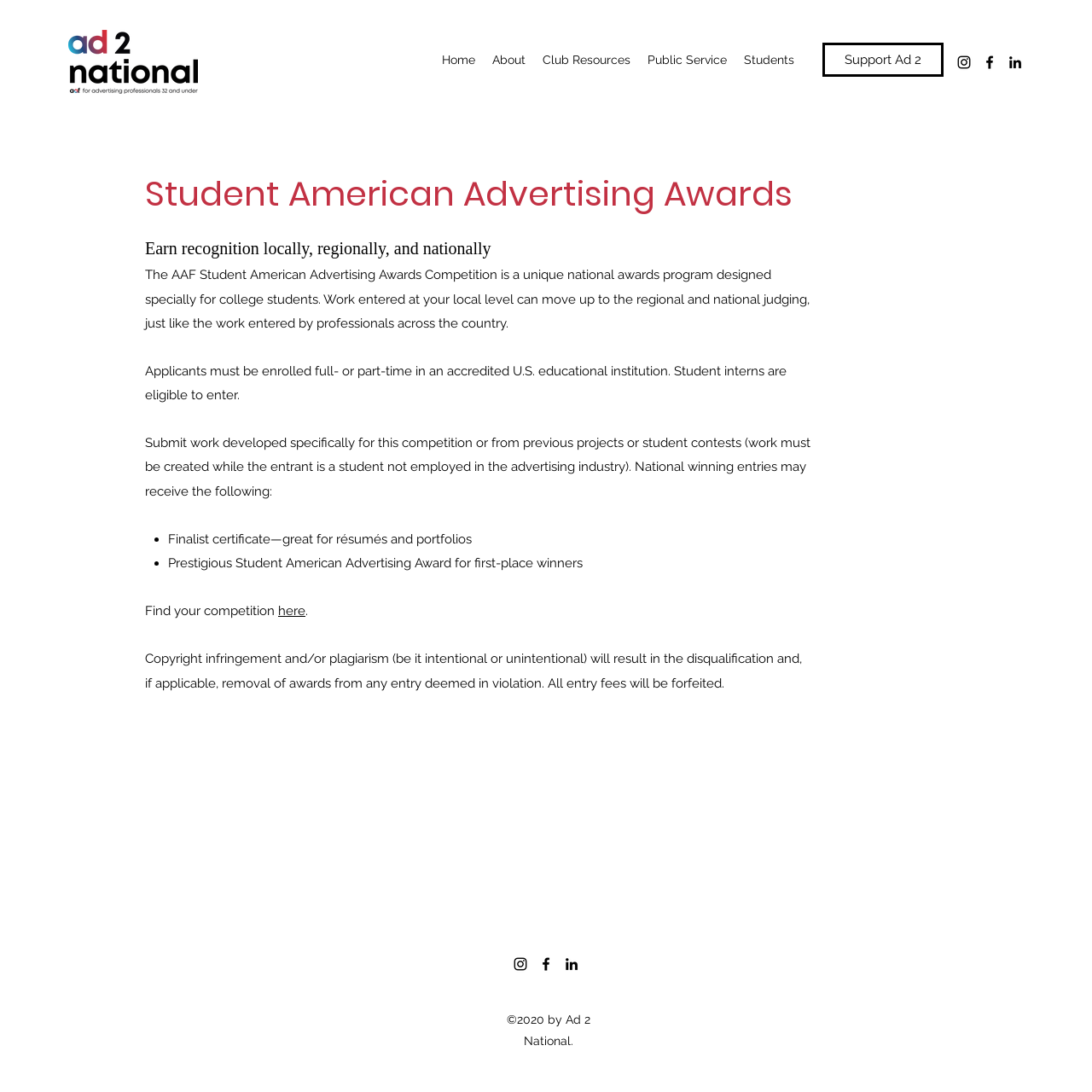Find the bounding box coordinates for the element described here: "Club Resources".

[0.489, 0.043, 0.585, 0.066]